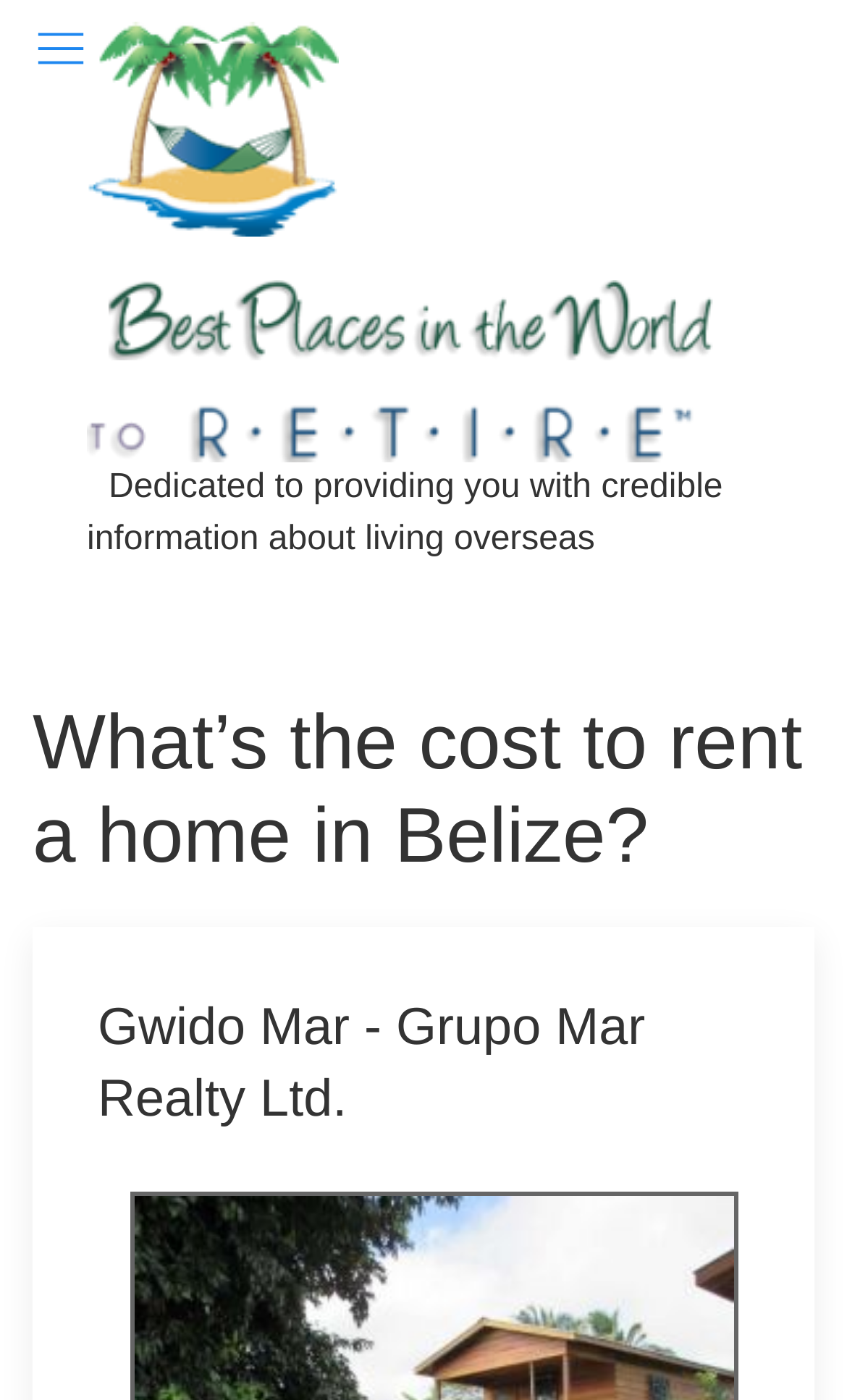Respond with a single word or phrase for the following question: 
Is there an image on the webpage?

Yes